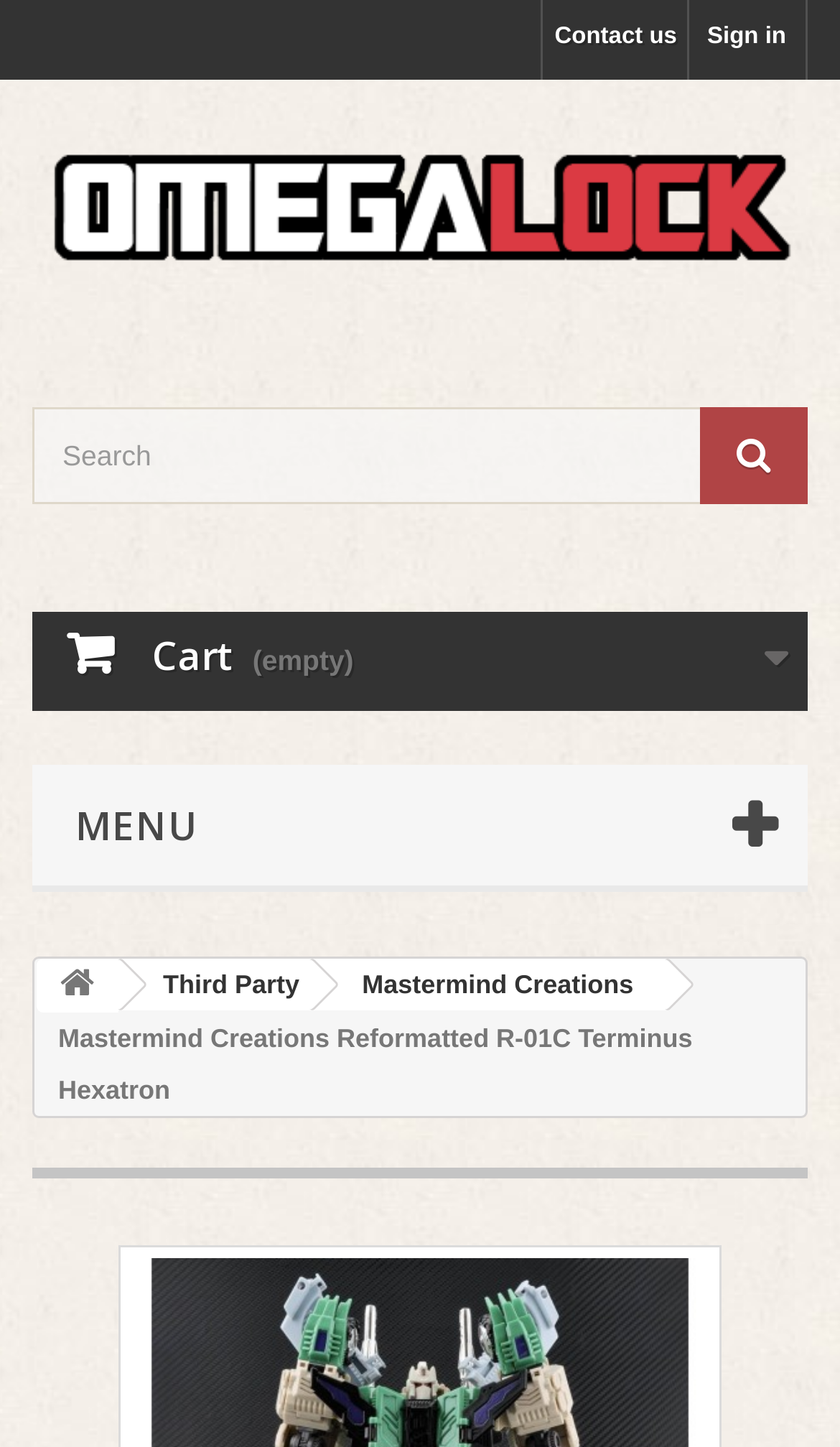Find and indicate the bounding box coordinates of the region you should select to follow the given instruction: "View cart".

[0.038, 0.423, 0.962, 0.492]